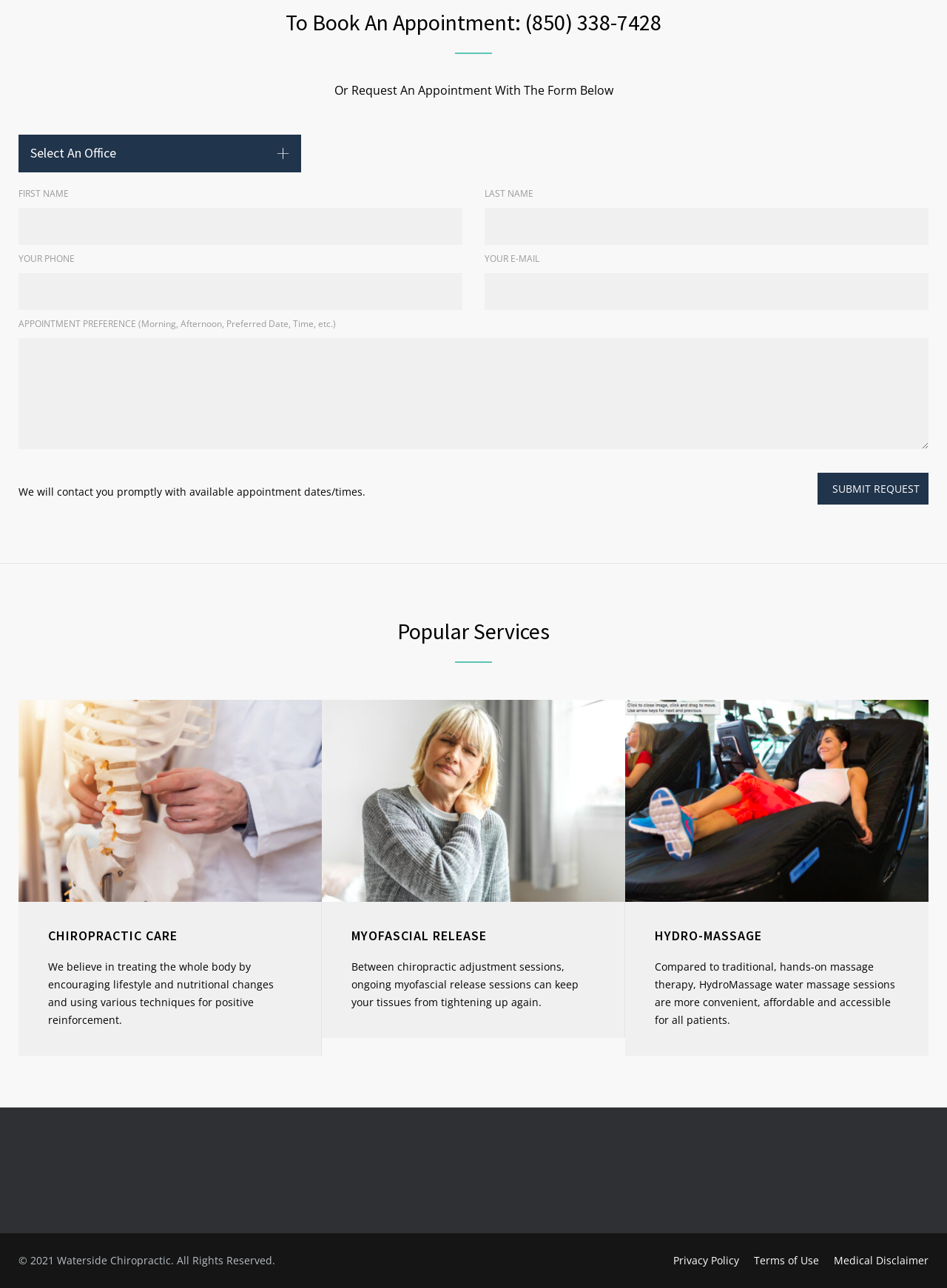What is the phone number to book an appointment?
Please give a detailed and elaborate answer to the question based on the image.

The phone number to book an appointment is displayed at the top of the webpage, in a heading element, as '(850) 338-7428'.